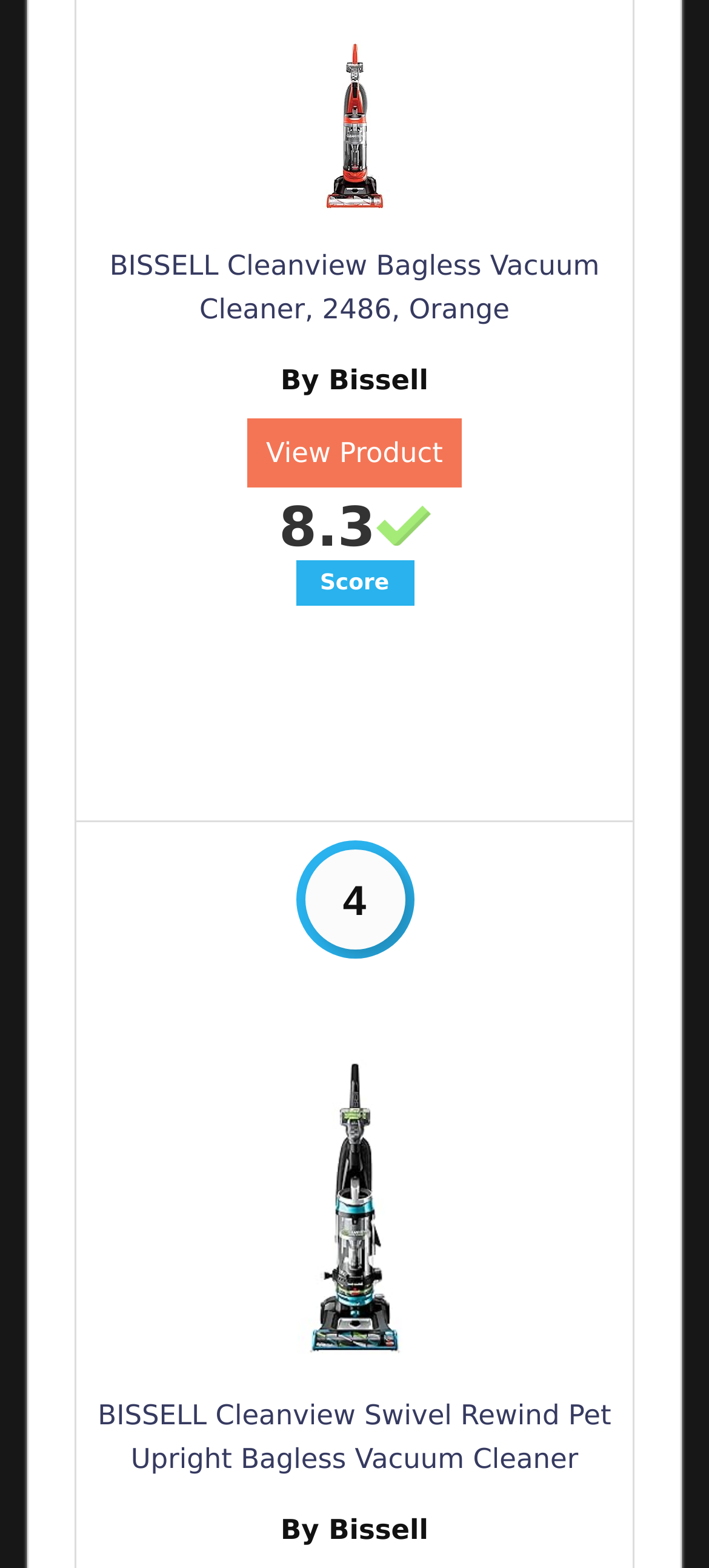What is the name of the first vacuum cleaner?
Please provide a detailed and thorough answer to the question.

I found the answer by looking at the first heading element on the webpage, which contains the text 'BISSELL Cleanview Bagless Vacuum Cleaner, 2486, Orange'.